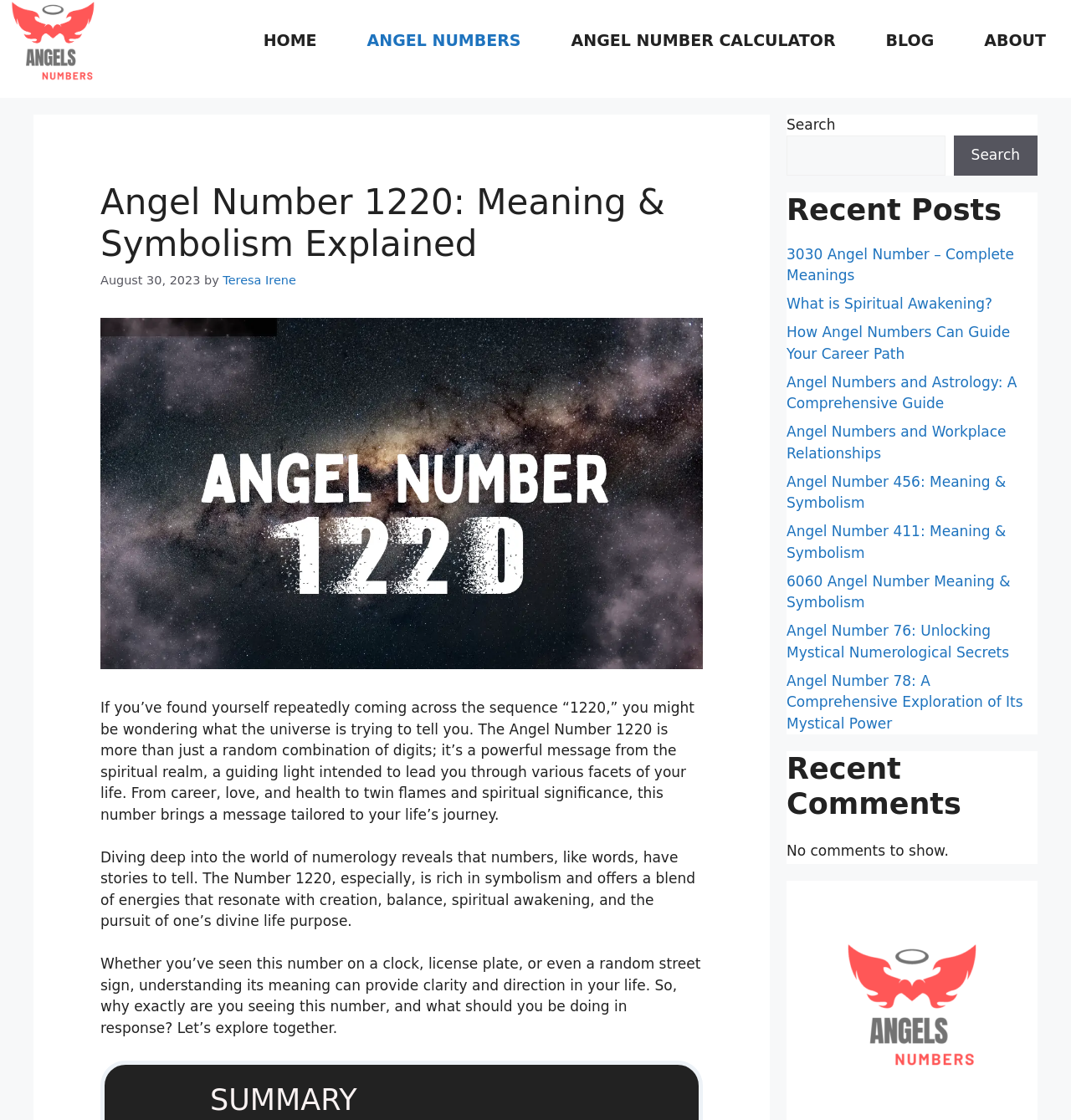Using the provided element description, identify the bounding box coordinates as (top-left x, top-left y, bottom-right x, bottom-right y). Ensure all values are between 0 and 1. Description: Angel Numbers and Workplace Relationships

[0.734, 0.378, 0.939, 0.412]